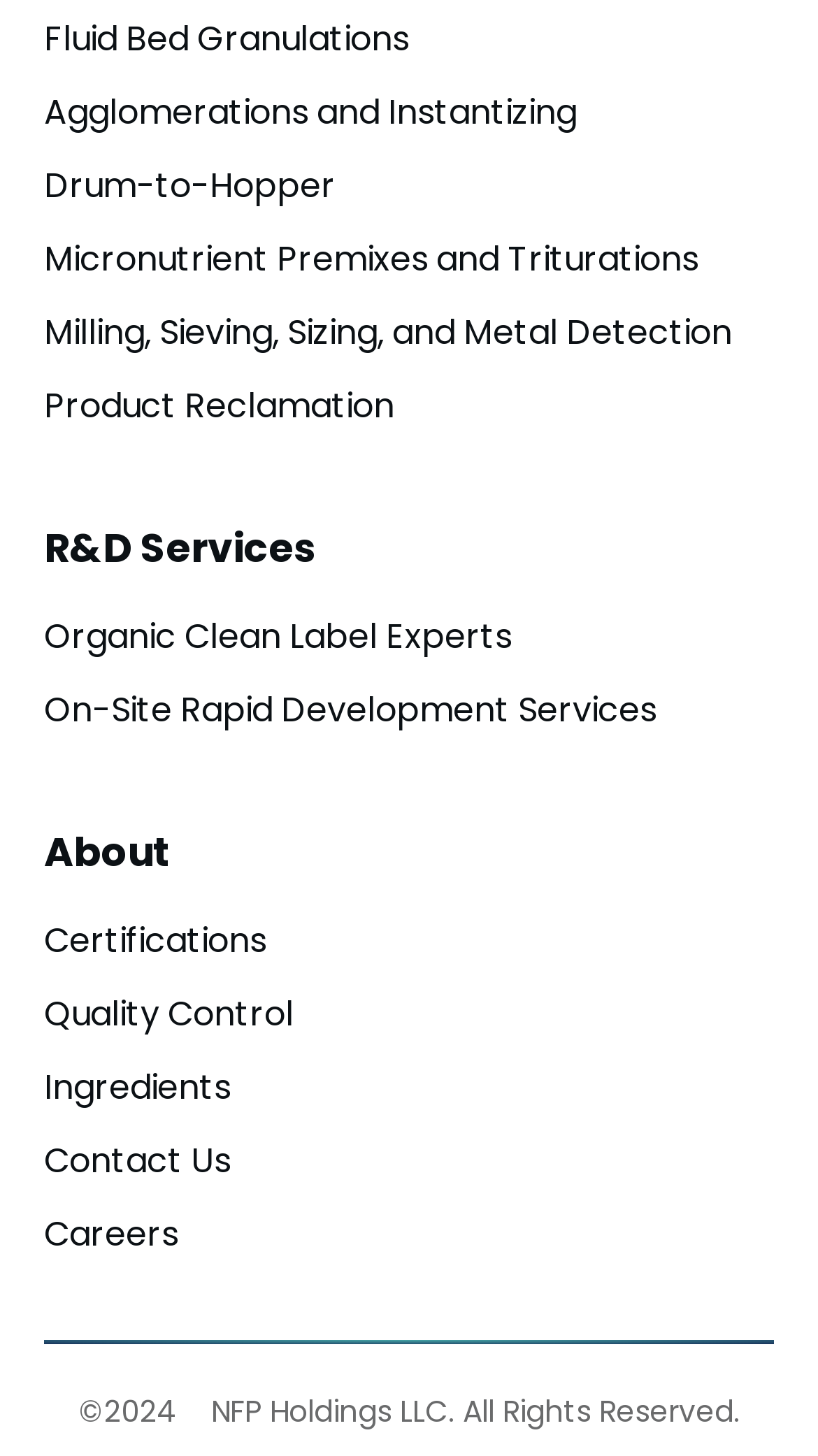Provide the bounding box coordinates for the area that should be clicked to complete the instruction: "View R&D Services".

[0.054, 0.357, 0.387, 0.396]